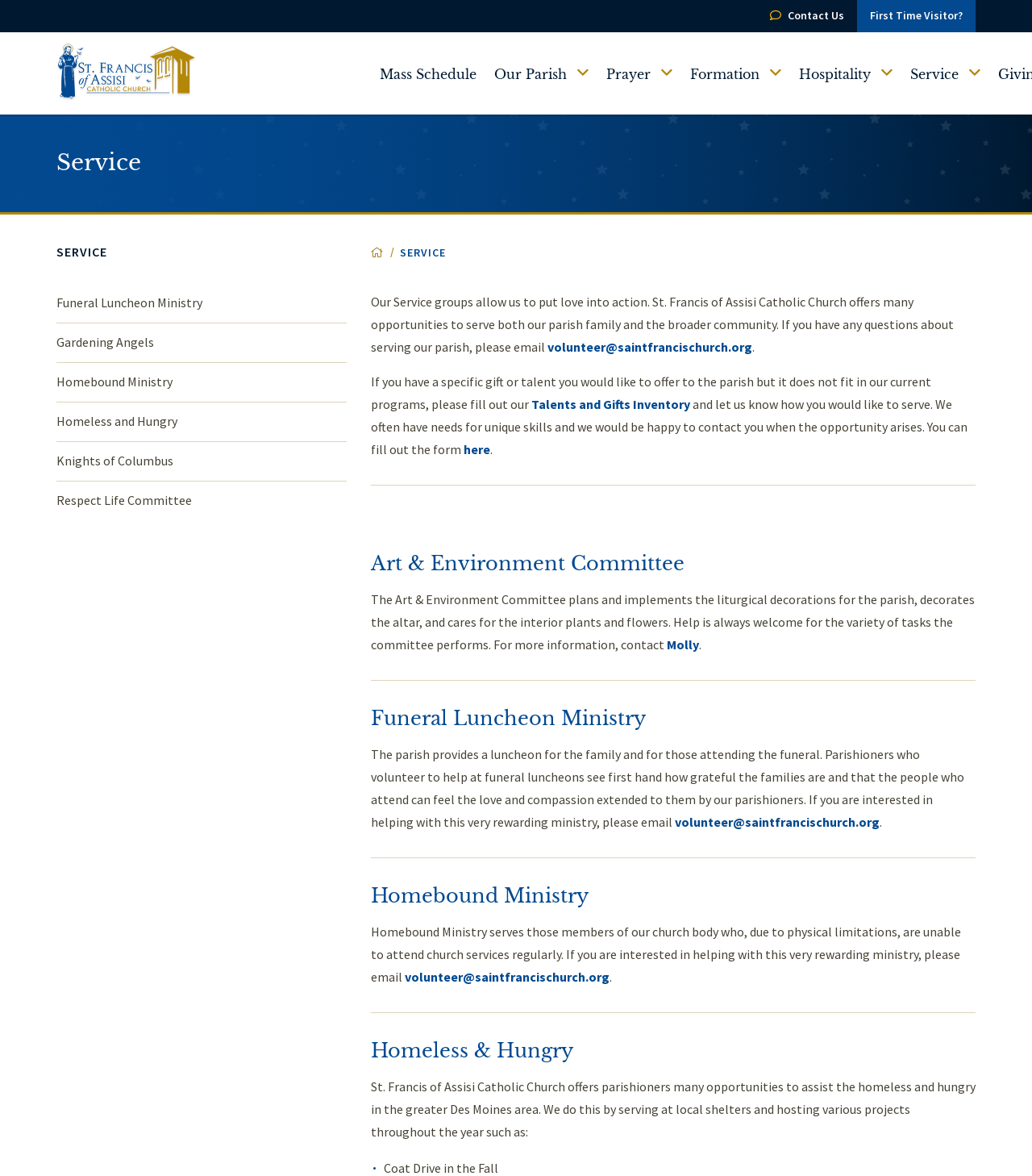Please provide a one-word or phrase answer to the question: 
How can someone get involved in serving the parish?

Email volunteer@saintfrancischurch.org